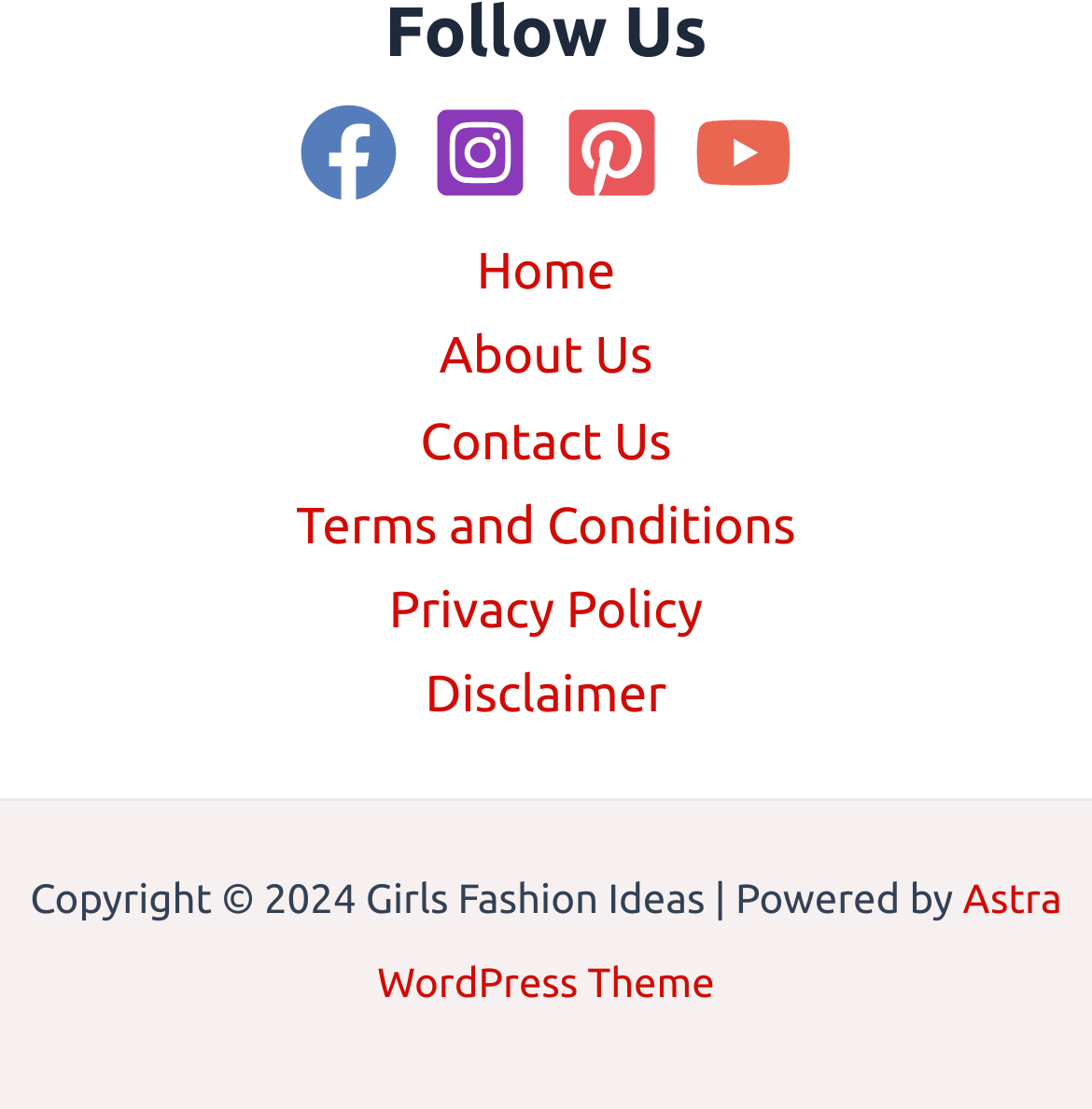Kindly respond to the following question with a single word or a brief phrase: 
What is the last item in the site navigation menu?

Disclaimer